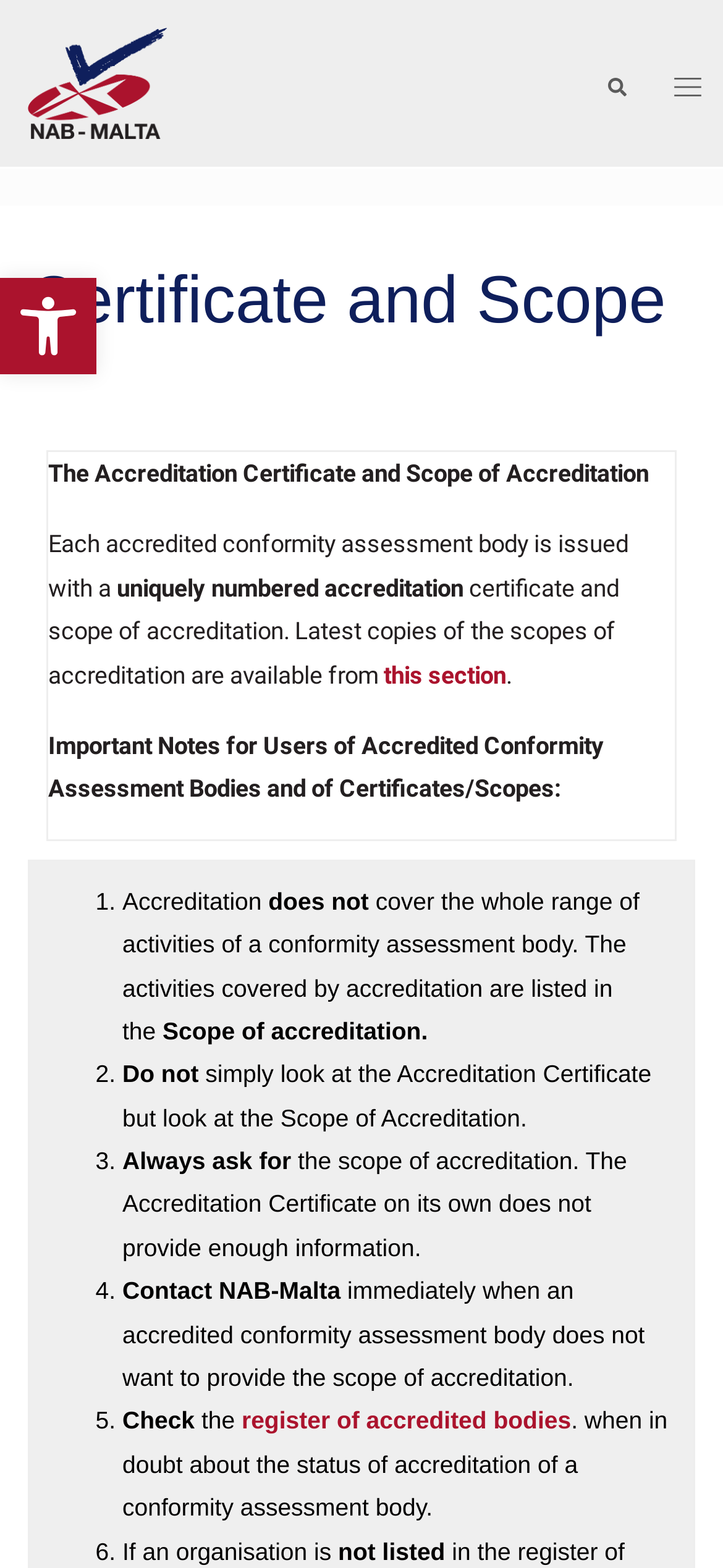Where can you find the latest copies of scopes of accreditation?
Using the visual information, respond with a single word or phrase.

This section